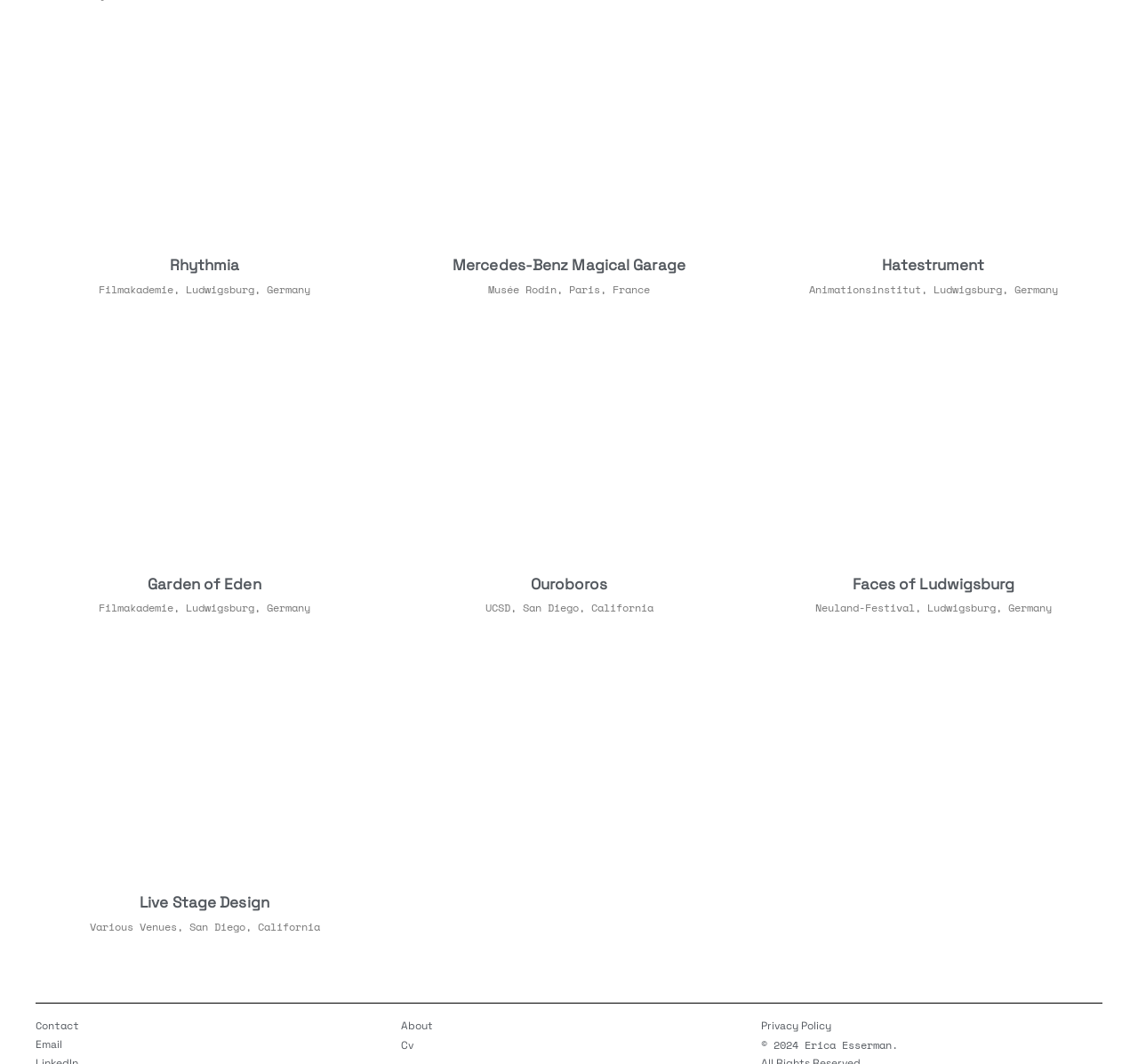What is the name of the first project?
Look at the image and answer with only one word or phrase.

Rhythmia